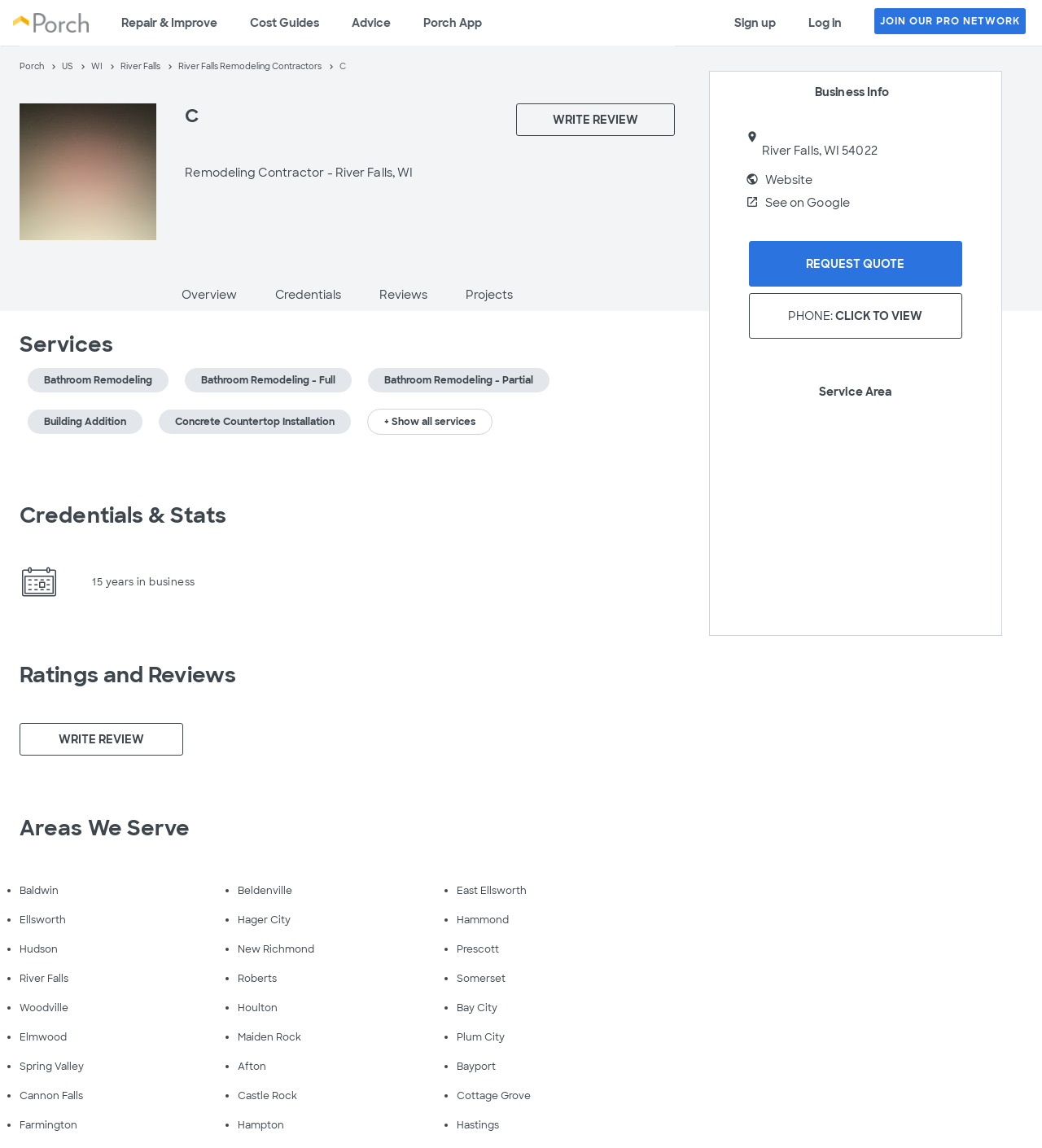What areas does the contractor serve?
Based on the image, provide a one-word or brief-phrase response.

Baldwin, Beldenville, etc.